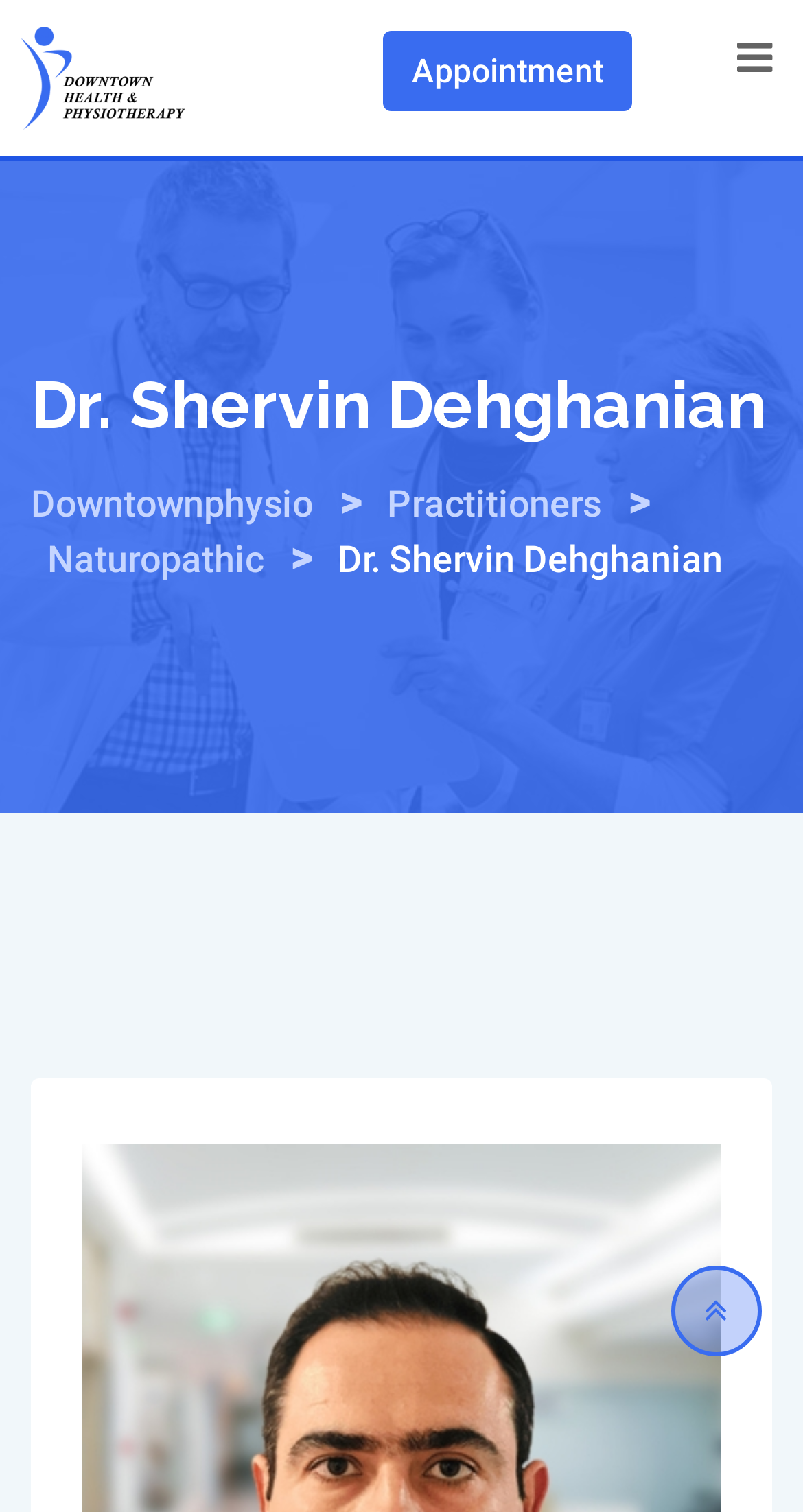Generate a comprehensive caption for the webpage you are viewing.

The webpage is about Dr. Shervin Dehghanian, a practitioner at Downtownphysio. At the top left, there is a link with no text. Below it, there is a heading that displays the doctor's name, "Dr. Shervin Dehghanian", which takes up most of the width of the page. 

To the right of the heading, there are three links in a row: "Downtownphysio", a greater-than symbol, and "Practitioners". Below these links, there are two more links: "Naturopathic" on the left and another instance of the doctor's name on the right. 

At the top right, there are two more links: "Appointment" and another link with a Facebook icon. The Facebook icon is located at the bottom right corner of the page.